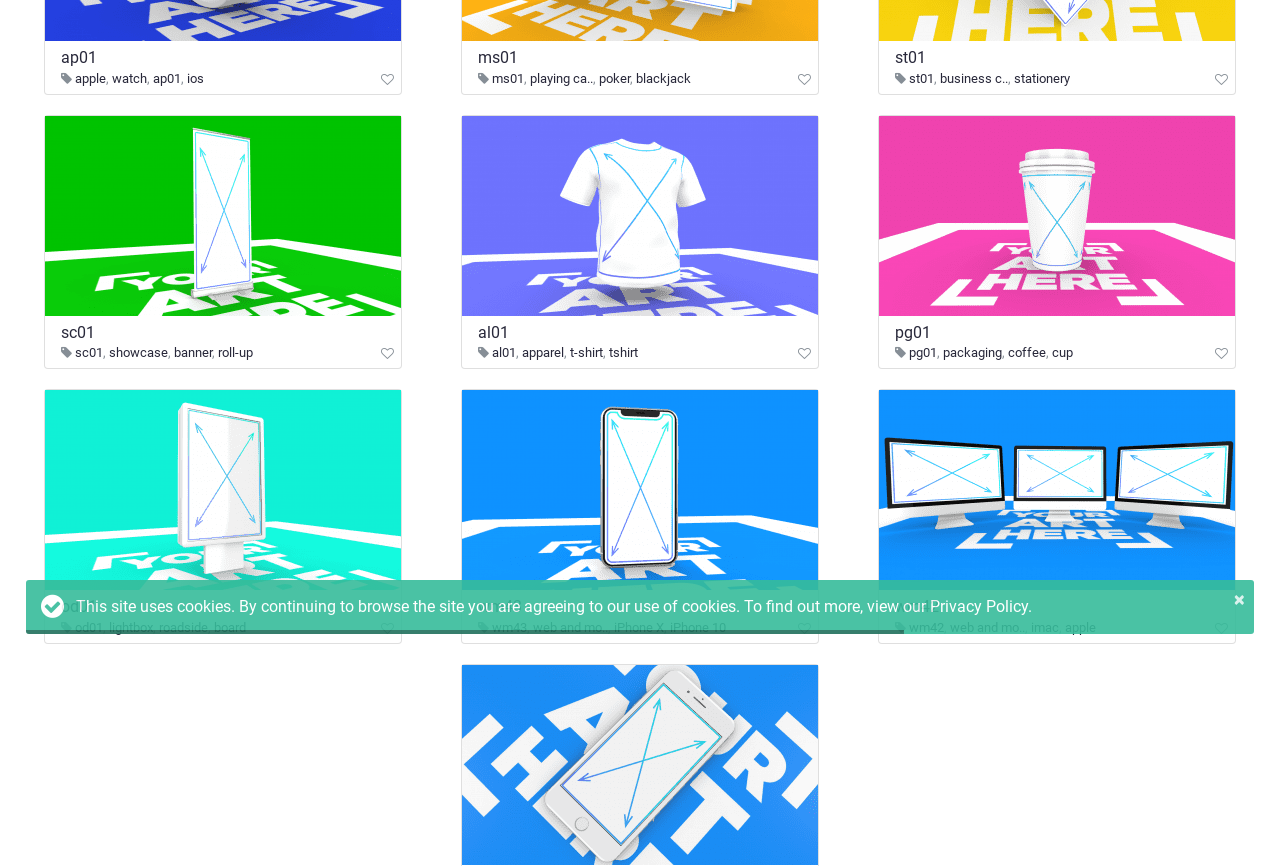Determine the bounding box coordinates of the UI element that matches the following description: "web and mo..". The coordinates should be four float numbers between 0 and 1 in the format [left, top, right, bottom].

[0.742, 0.716, 0.801, 0.733]